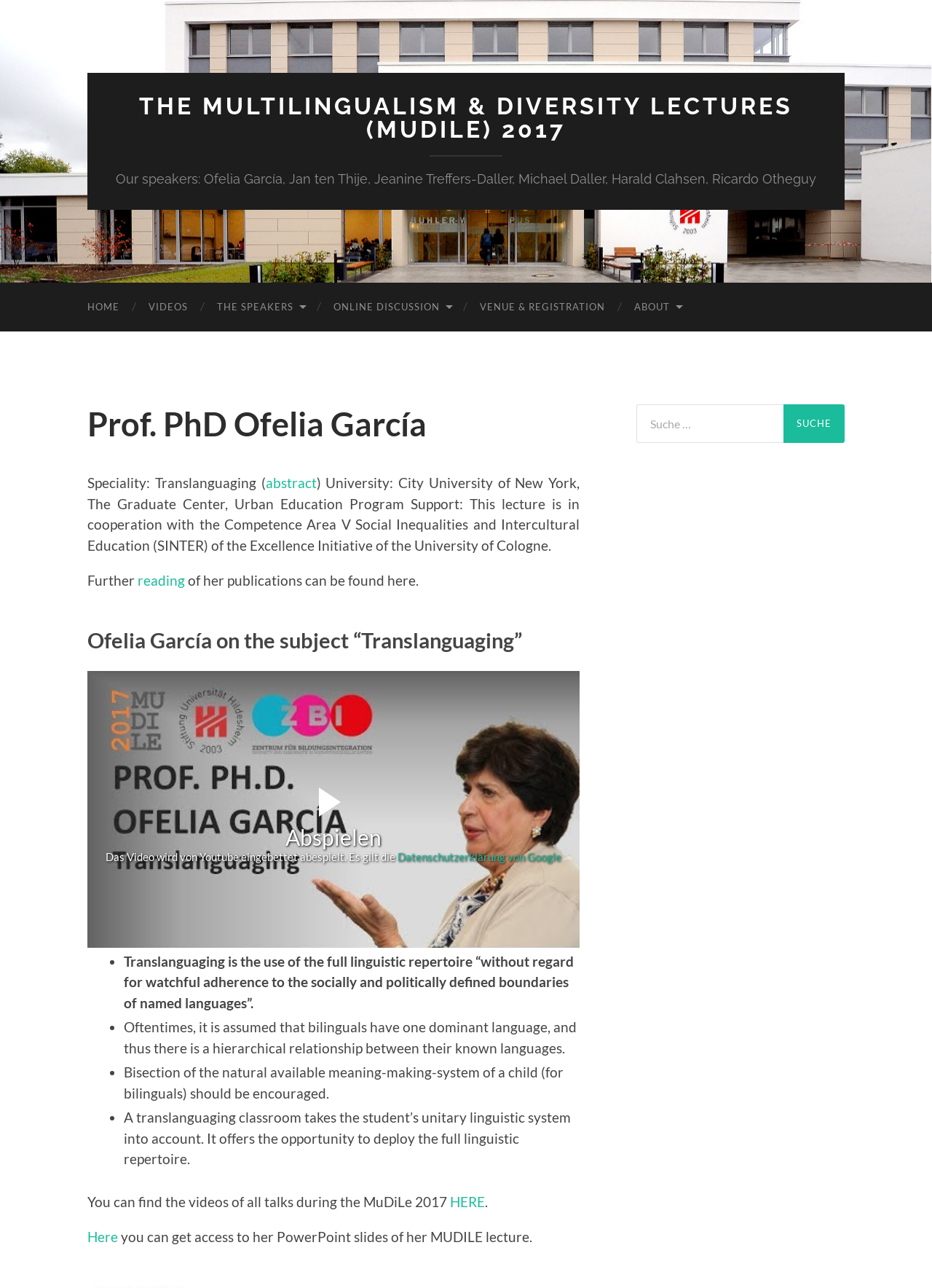Indicate the bounding box coordinates of the element that must be clicked to execute the instruction: "View the videos of all talks during the MuDiLe 2017". The coordinates should be given as four float numbers between 0 and 1, i.e., [left, top, right, bottom].

[0.483, 0.926, 0.52, 0.939]